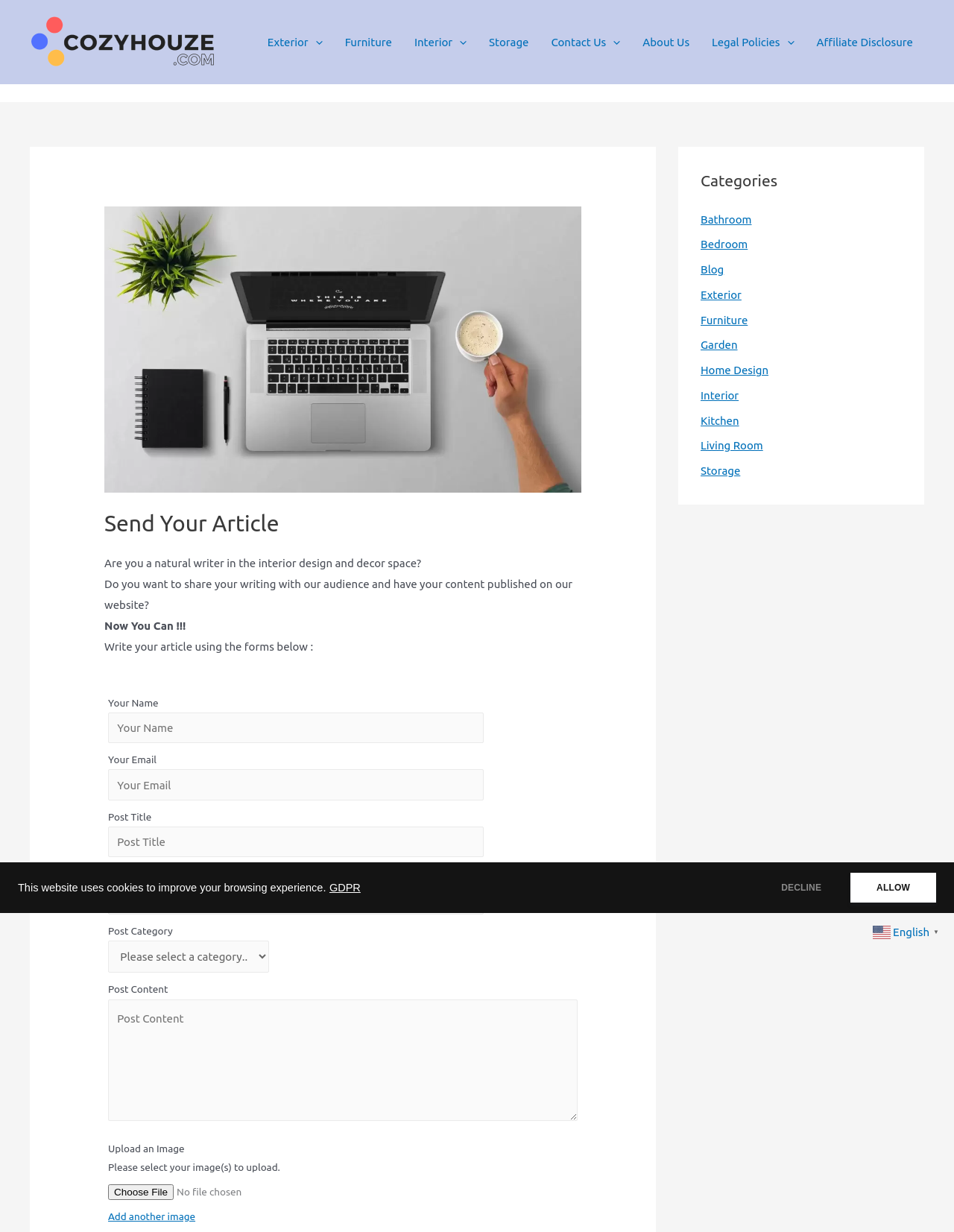Determine the bounding box coordinates for the area that should be clicked to carry out the following instruction: "Upload an image".

[0.113, 0.961, 0.507, 0.974]